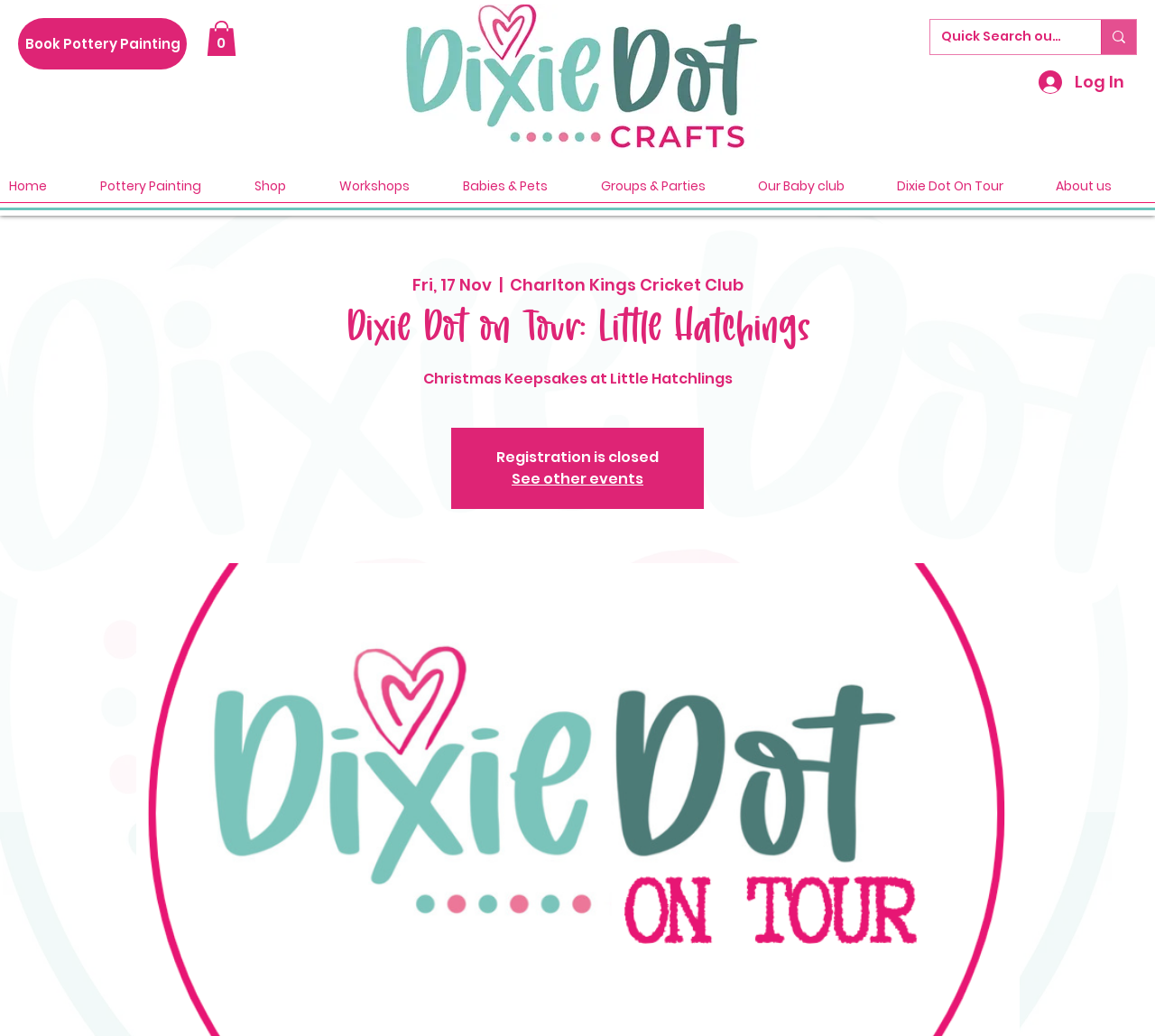What is the purpose of the search box?
Using the image provided, answer with just one word or phrase.

Quick Search